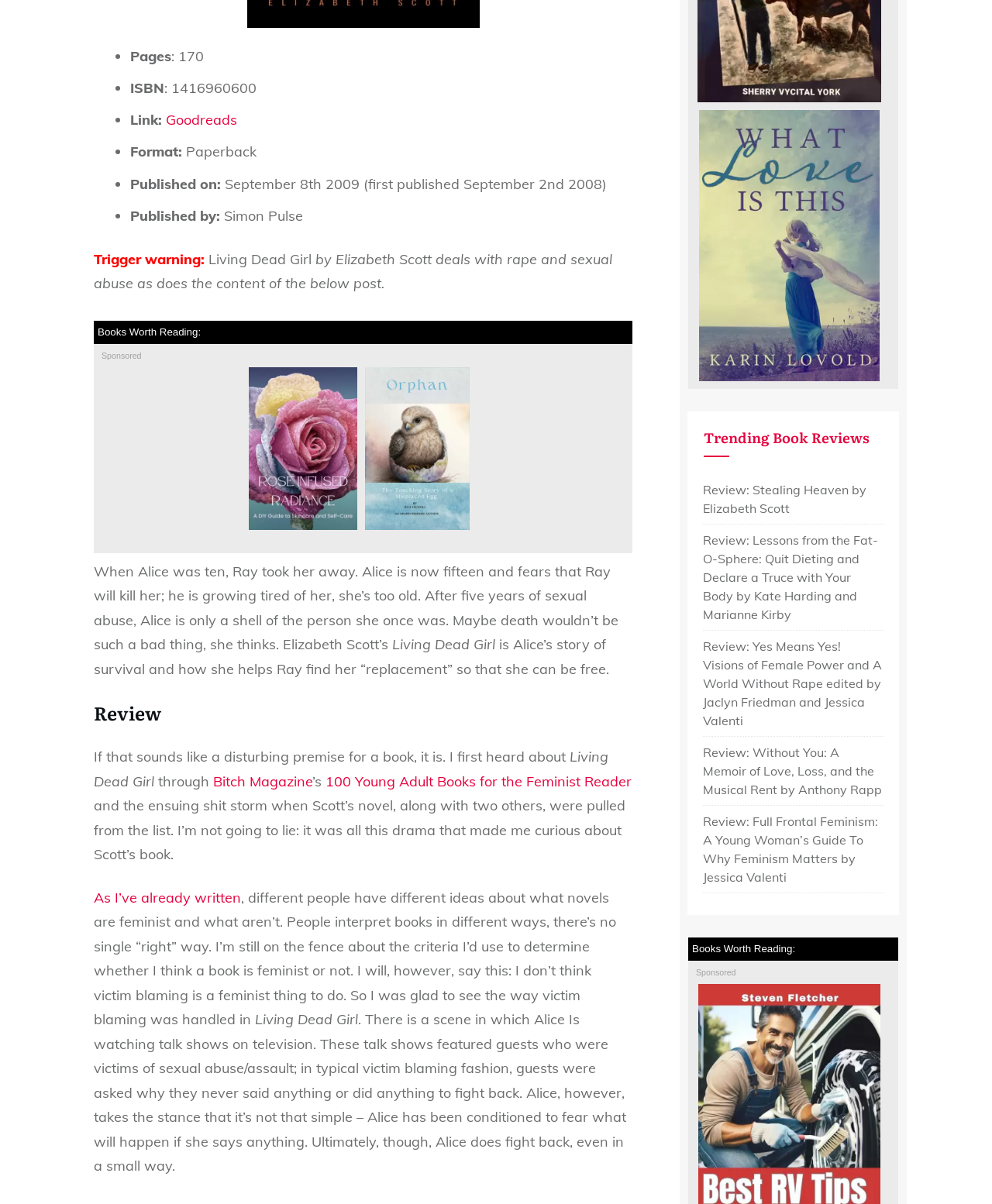What is the trigger warning for?
Please give a detailed and elaborate explanation in response to the question.

The trigger warning is mentioned in the text as a warning for readers who may be sensitive to content related to rape and sexual abuse, which is a theme in the book 'Living Dead Girl'.